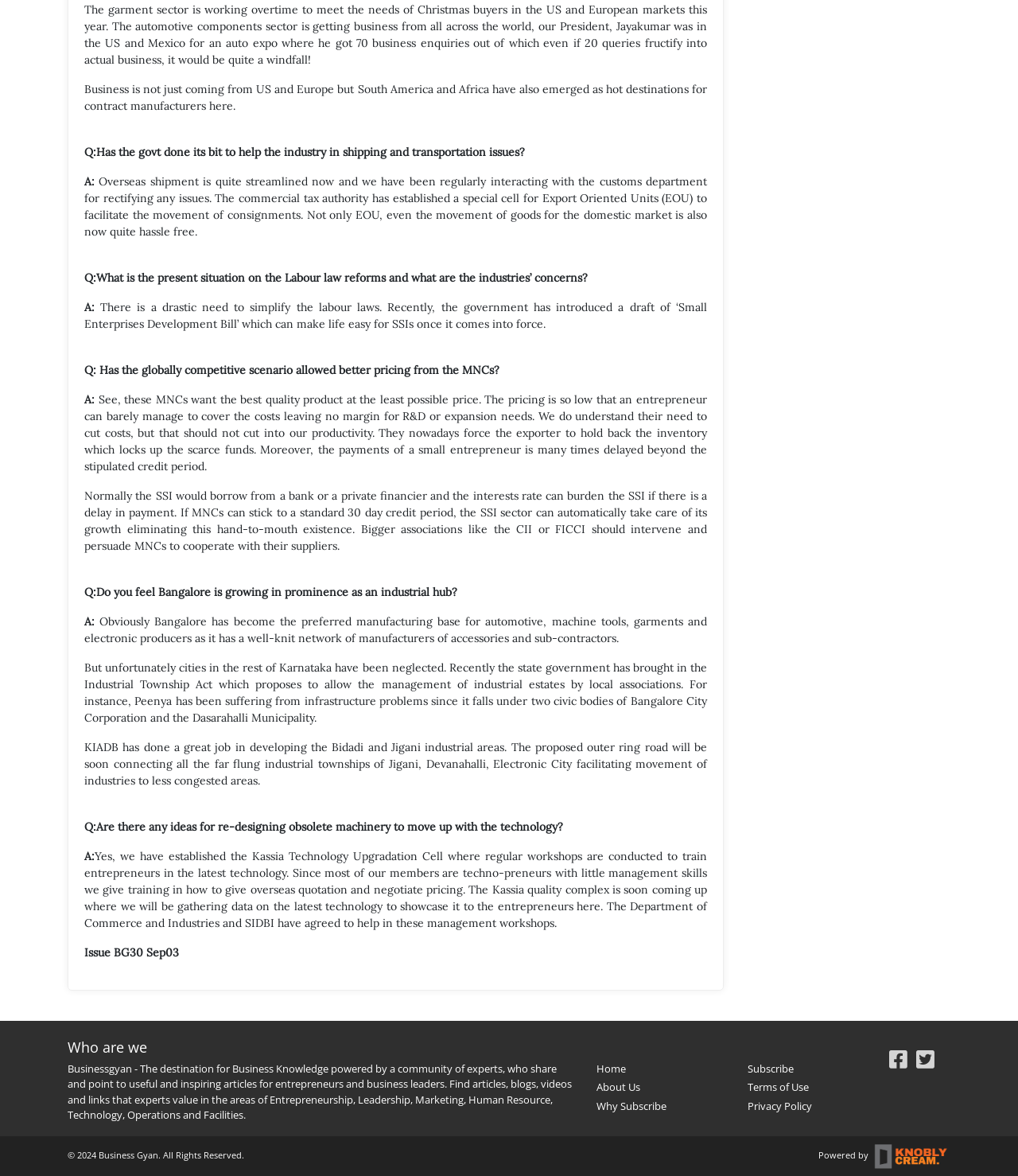What is the name of the industrial township act mentioned in the article?
Give a thorough and detailed response to the question.

The article mentions that the state government has brought in the Industrial Township Act, which proposes to allow the management of industrial estates by local associations.